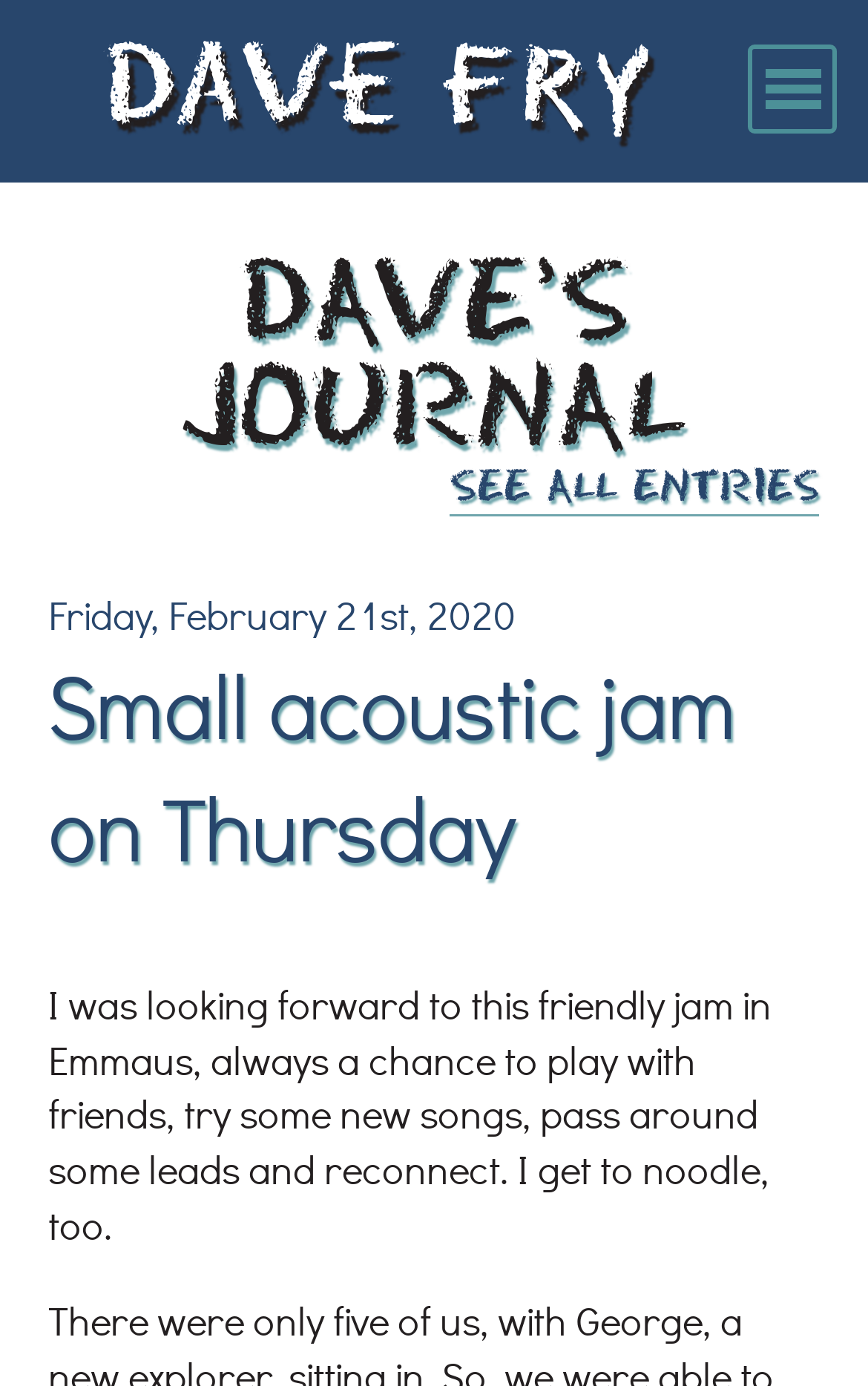Identify the bounding box coordinates of the clickable section necessary to follow the following instruction: "click on the 'Dave Fry' link". The coordinates should be presented as four float numbers from 0 to 1, i.e., [left, top, right, bottom].

[0.119, 0.016, 0.76, 0.104]